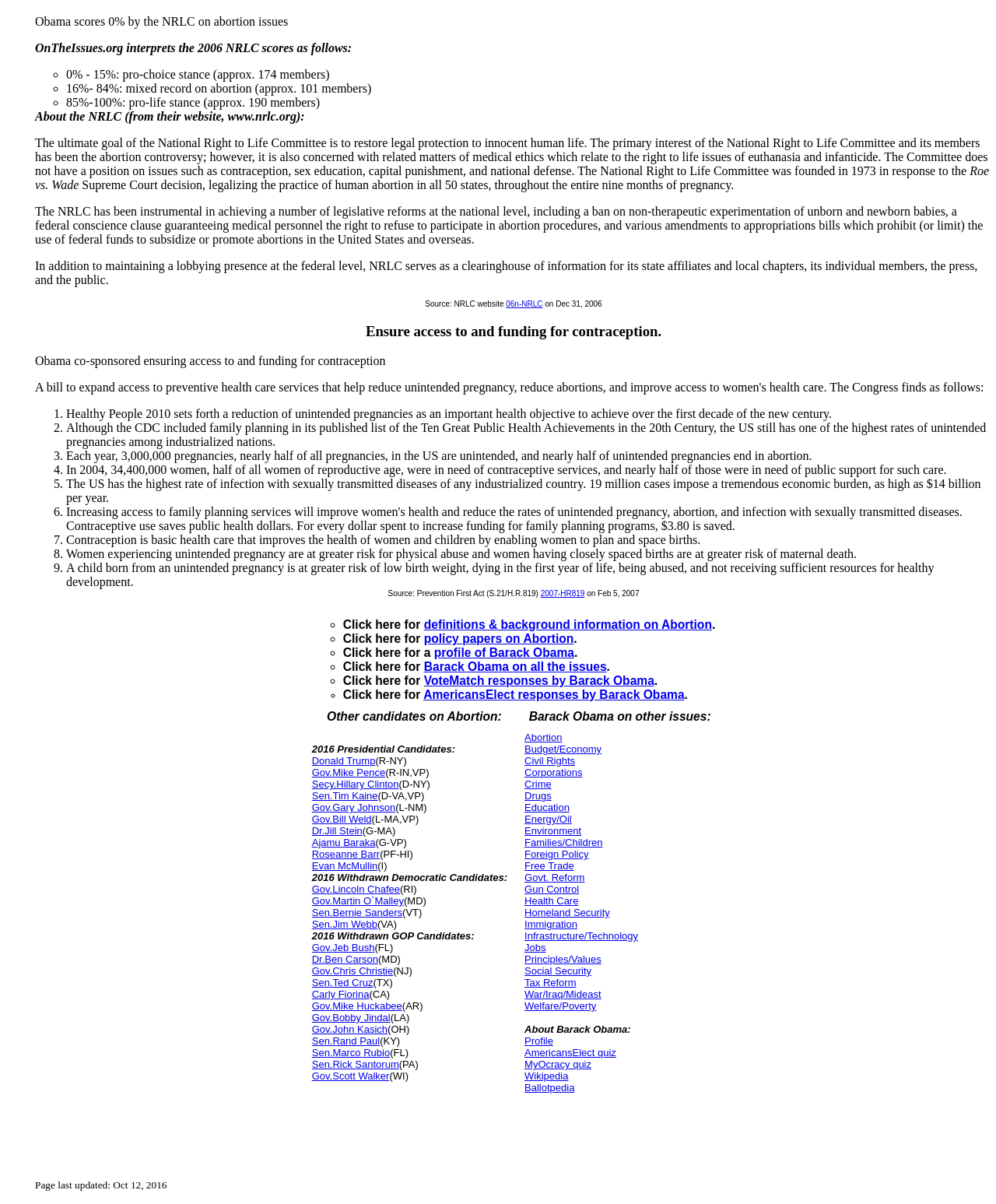Indicate the bounding box coordinates of the clickable region to achieve the following instruction: "Click on the link to view policy papers on Abortion."

[0.426, 0.525, 0.576, 0.536]